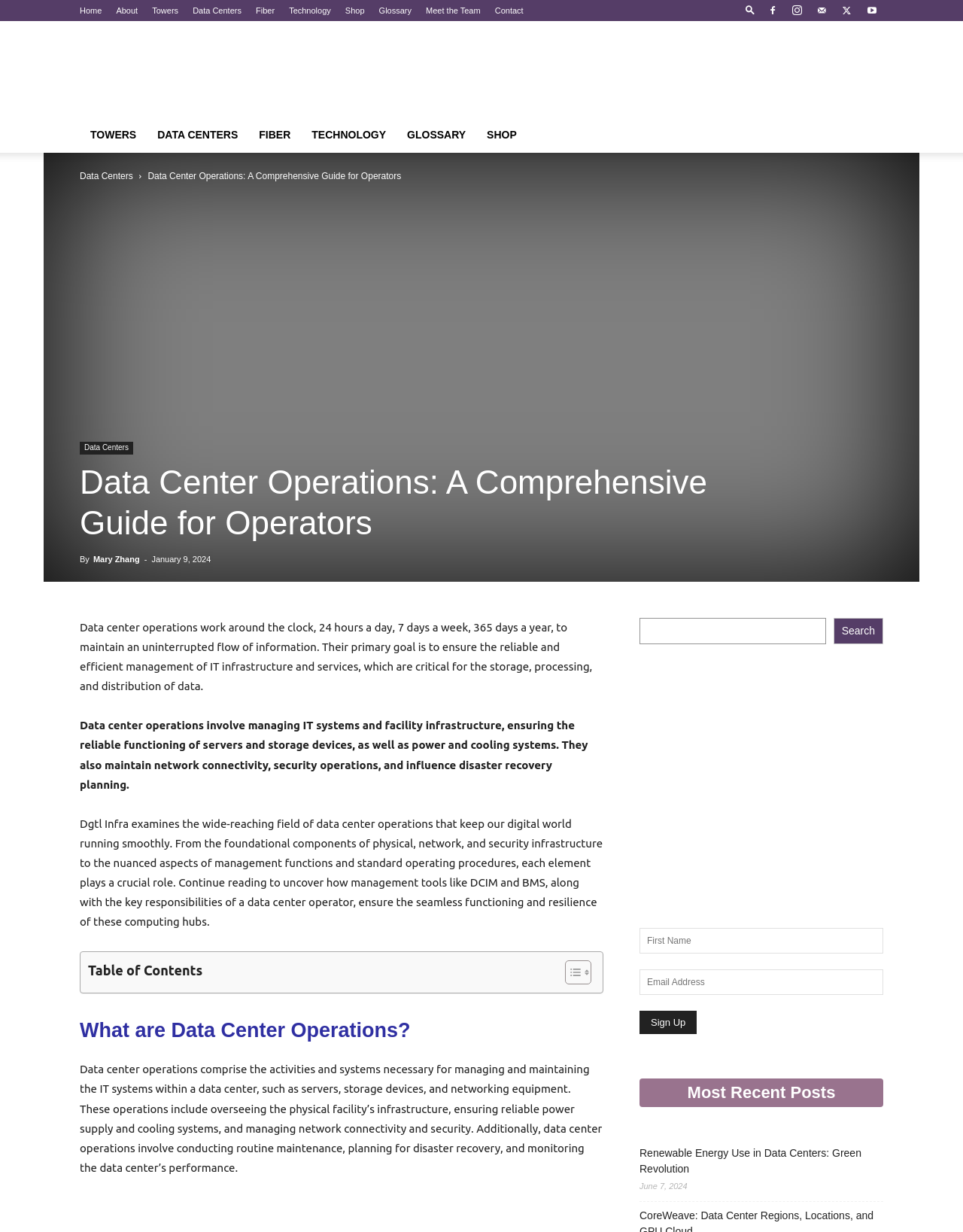Carefully examine the image and provide an in-depth answer to the question: What is the function of DCIM and BMS in data center operations?

The webpage mentions that DCIM and BMS are management tools used in data center operations to ensure the seamless functioning and resilience of data centers. These tools are used to manage and maintain the IT systems and facility infrastructure within a data center.